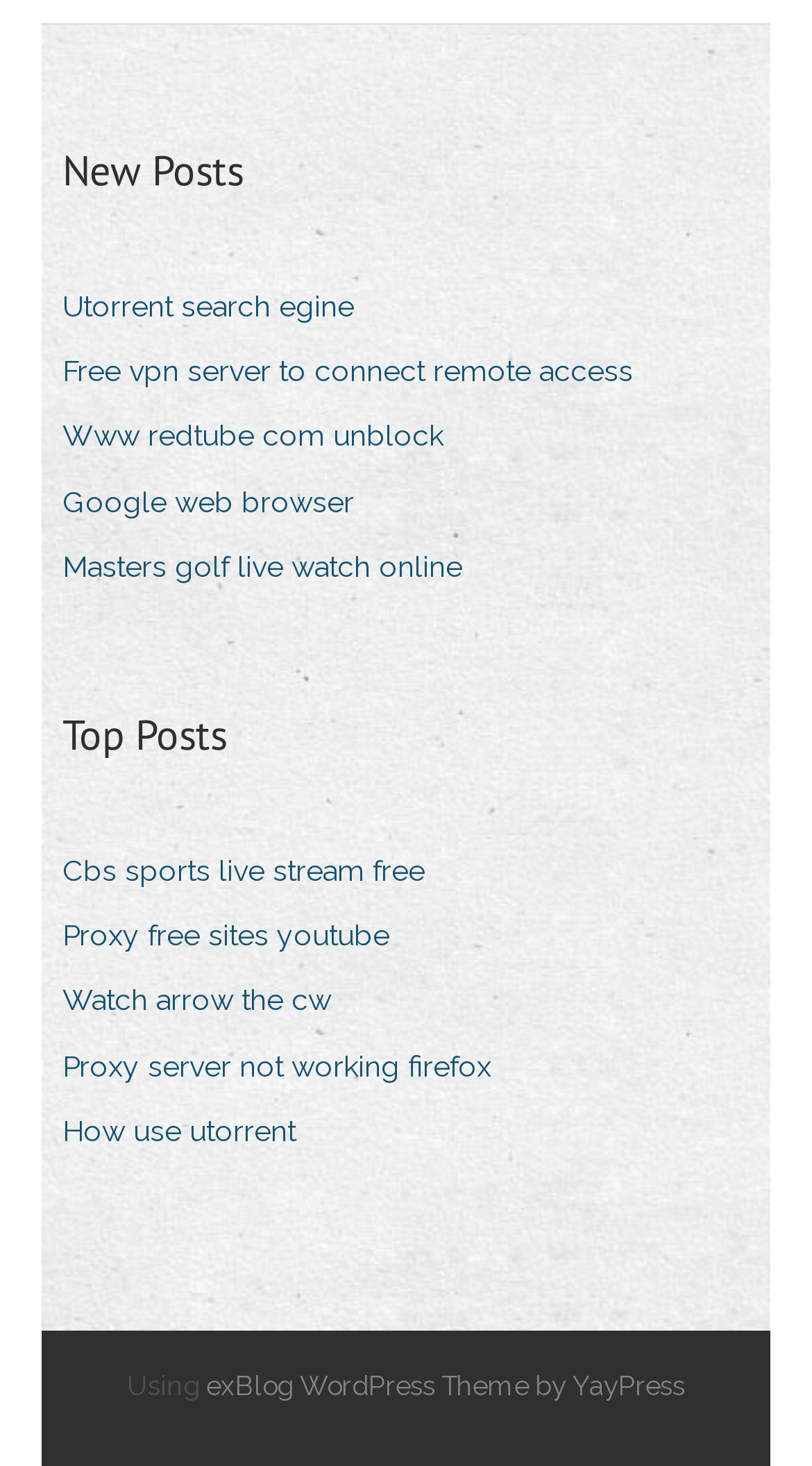Based on the element description Google web browser, identify the bounding box coordinates for the UI element. The coordinates should be in the format (top-left x, top-left y, bottom-right x, bottom-right y) and within the 0 to 1 range.

[0.077, 0.323, 0.474, 0.362]